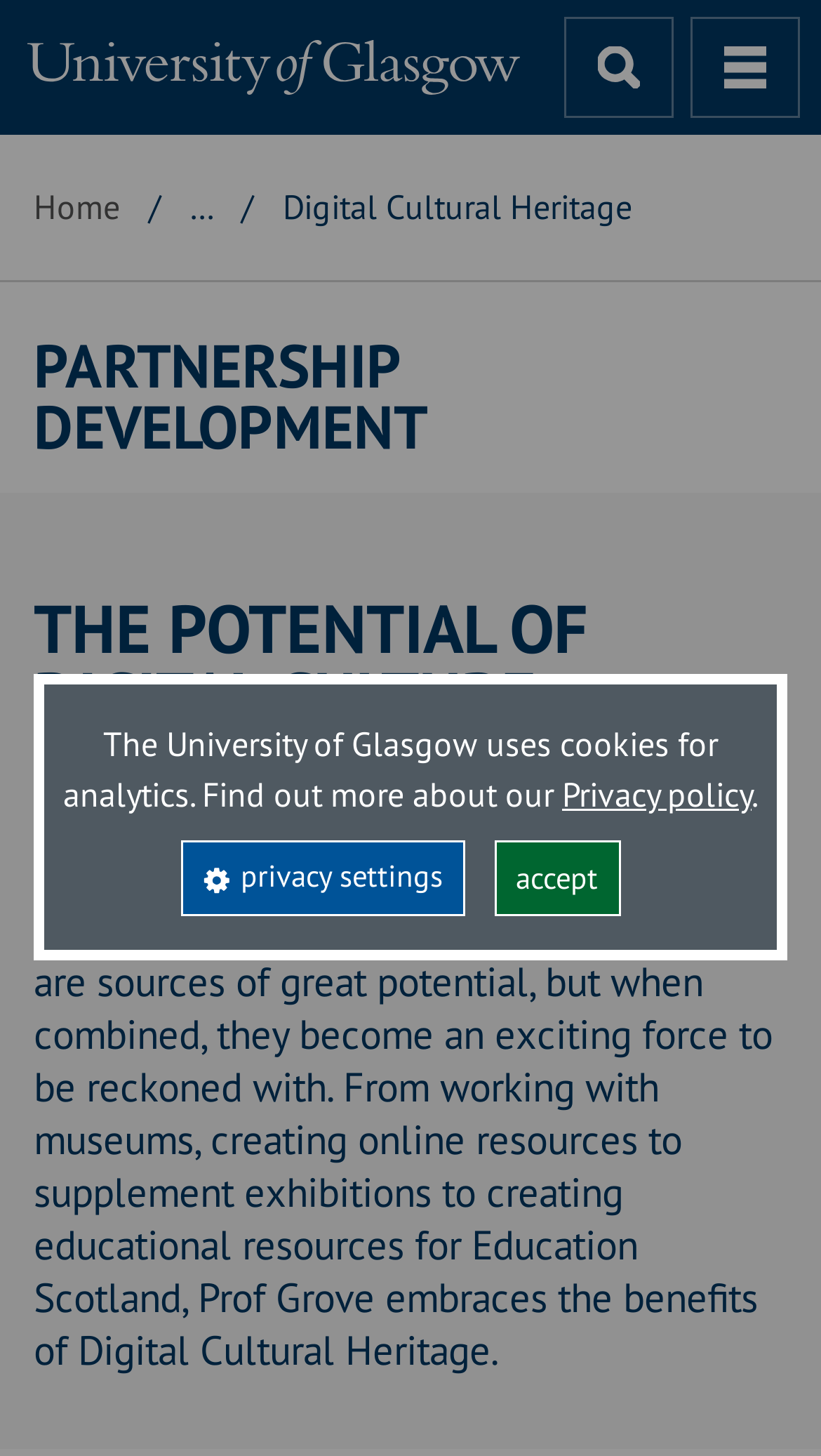Please identify the coordinates of the bounding box that should be clicked to fulfill this instruction: "open menu".

[0.841, 0.012, 0.974, 0.081]